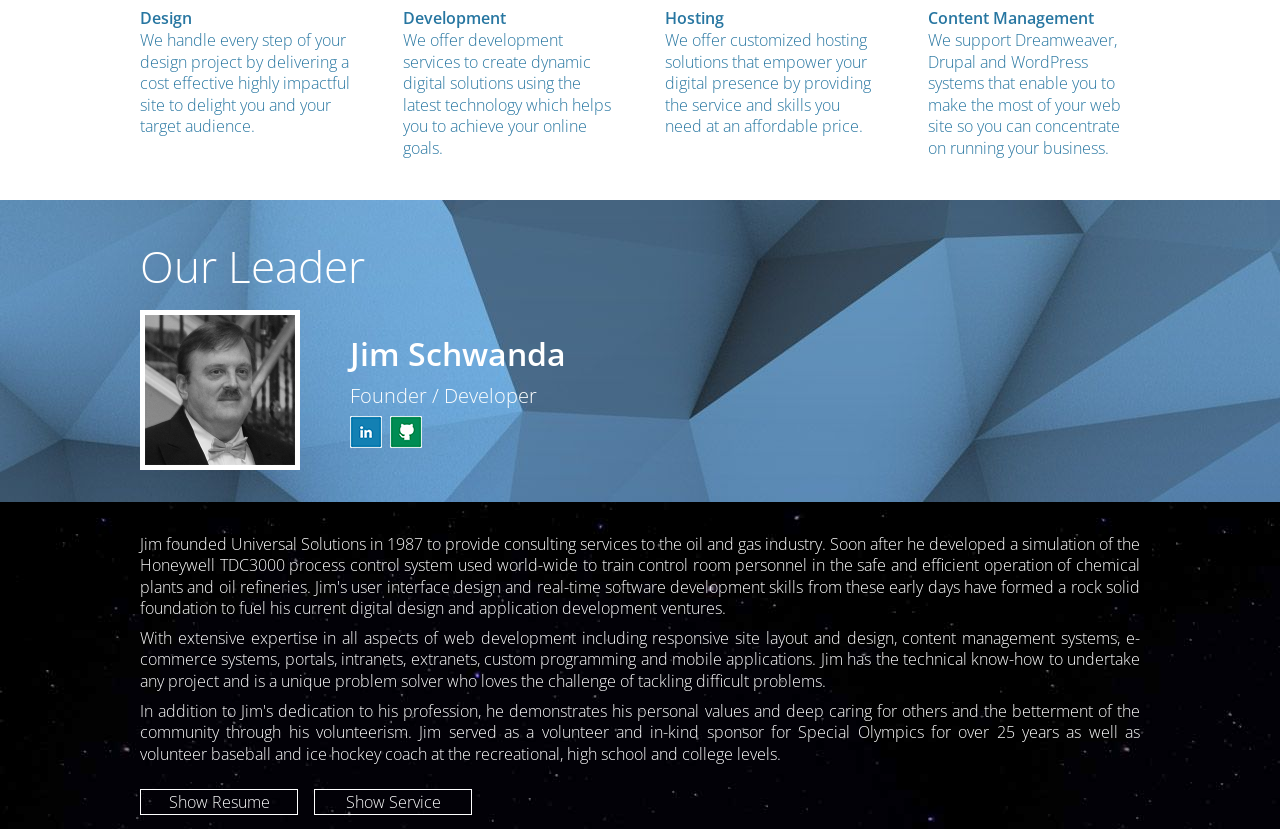Determine the bounding box coordinates for the UI element matching this description: "title="LinkedIn"".

[0.273, 0.501, 0.298, 0.54]